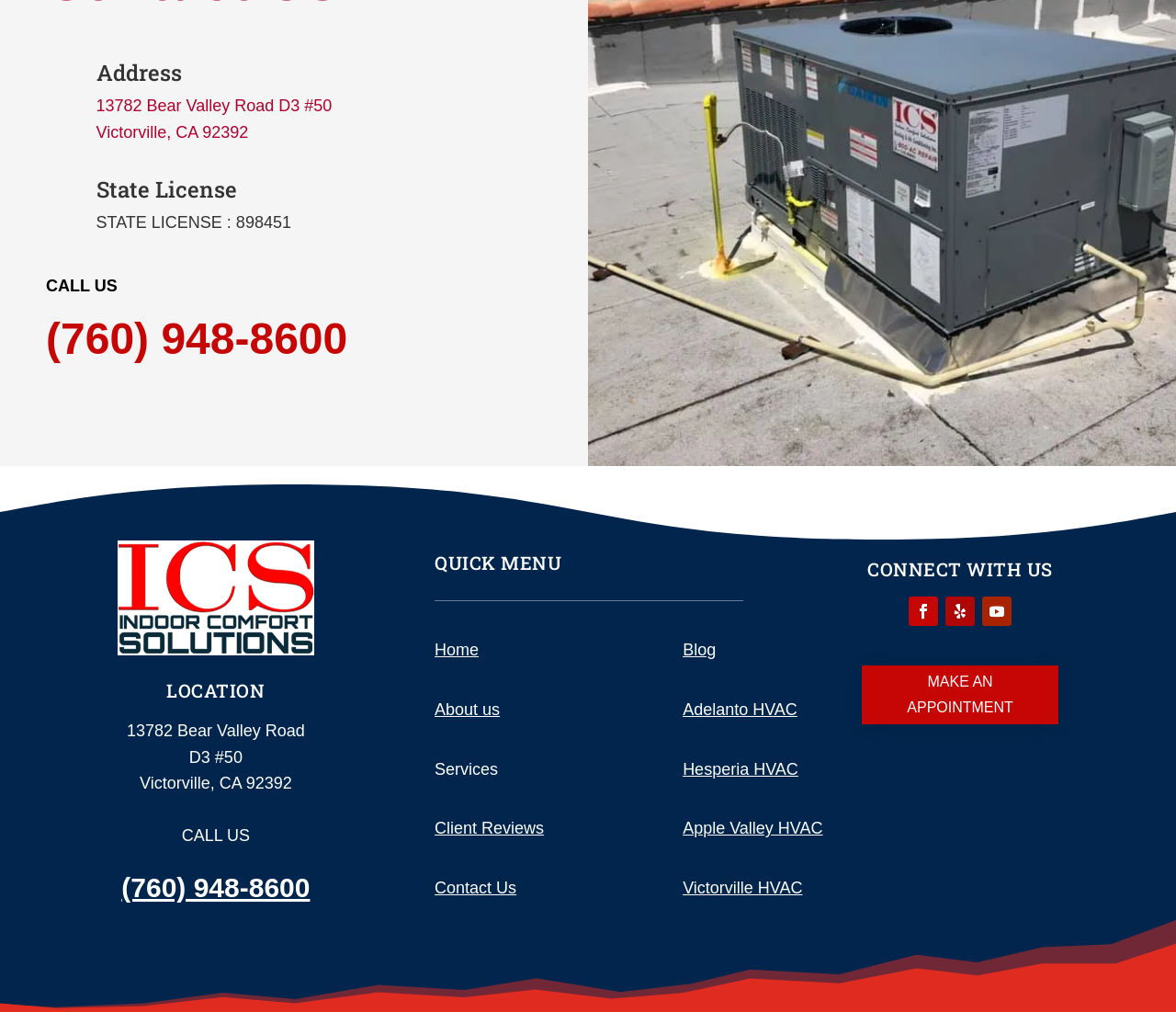Please find the bounding box coordinates of the section that needs to be clicked to achieve this instruction: "Connect with us on Facebook".

[0.804, 0.589, 0.829, 0.618]